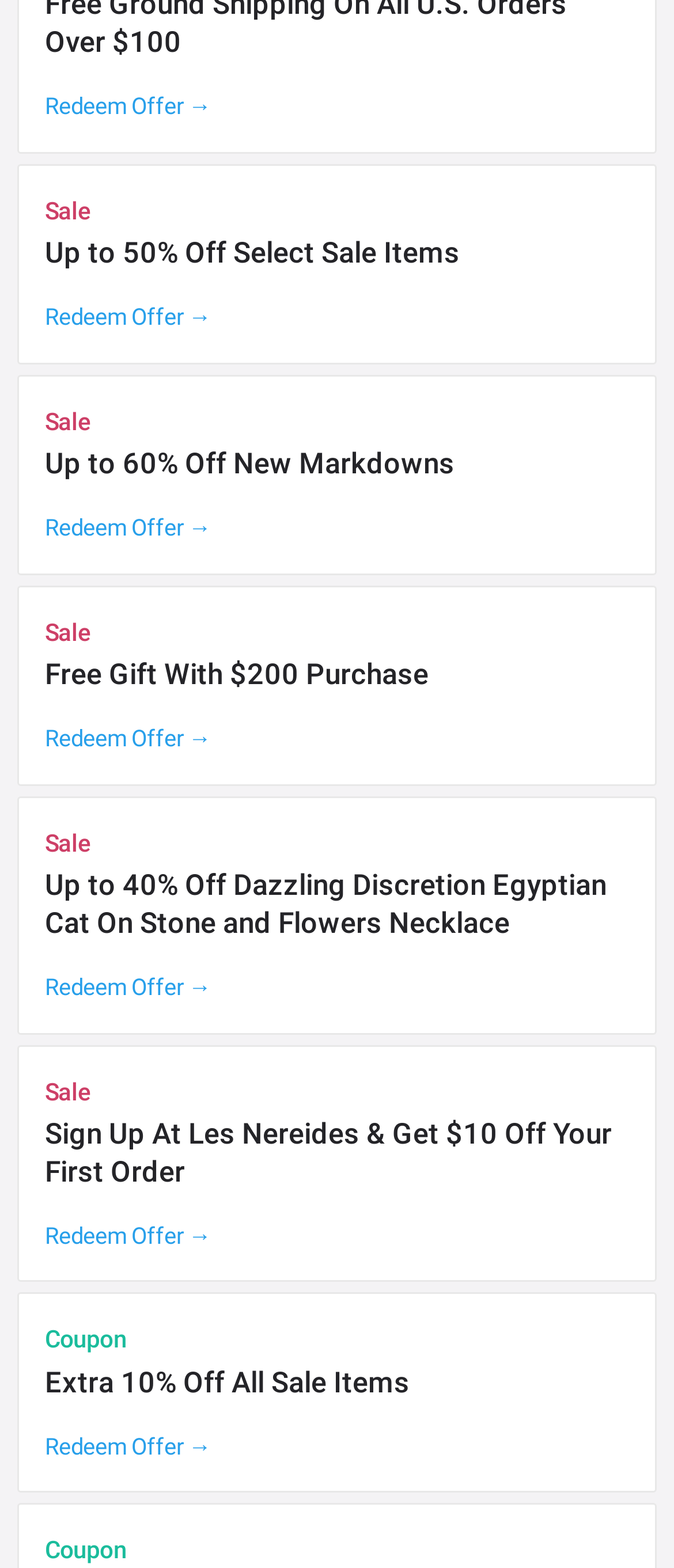Locate the bounding box coordinates of the clickable part needed for the task: "Explore the sale on Dazzling Discretion Egyptian Cat On Stone and Flowers Necklace".

[0.067, 0.553, 0.933, 0.601]